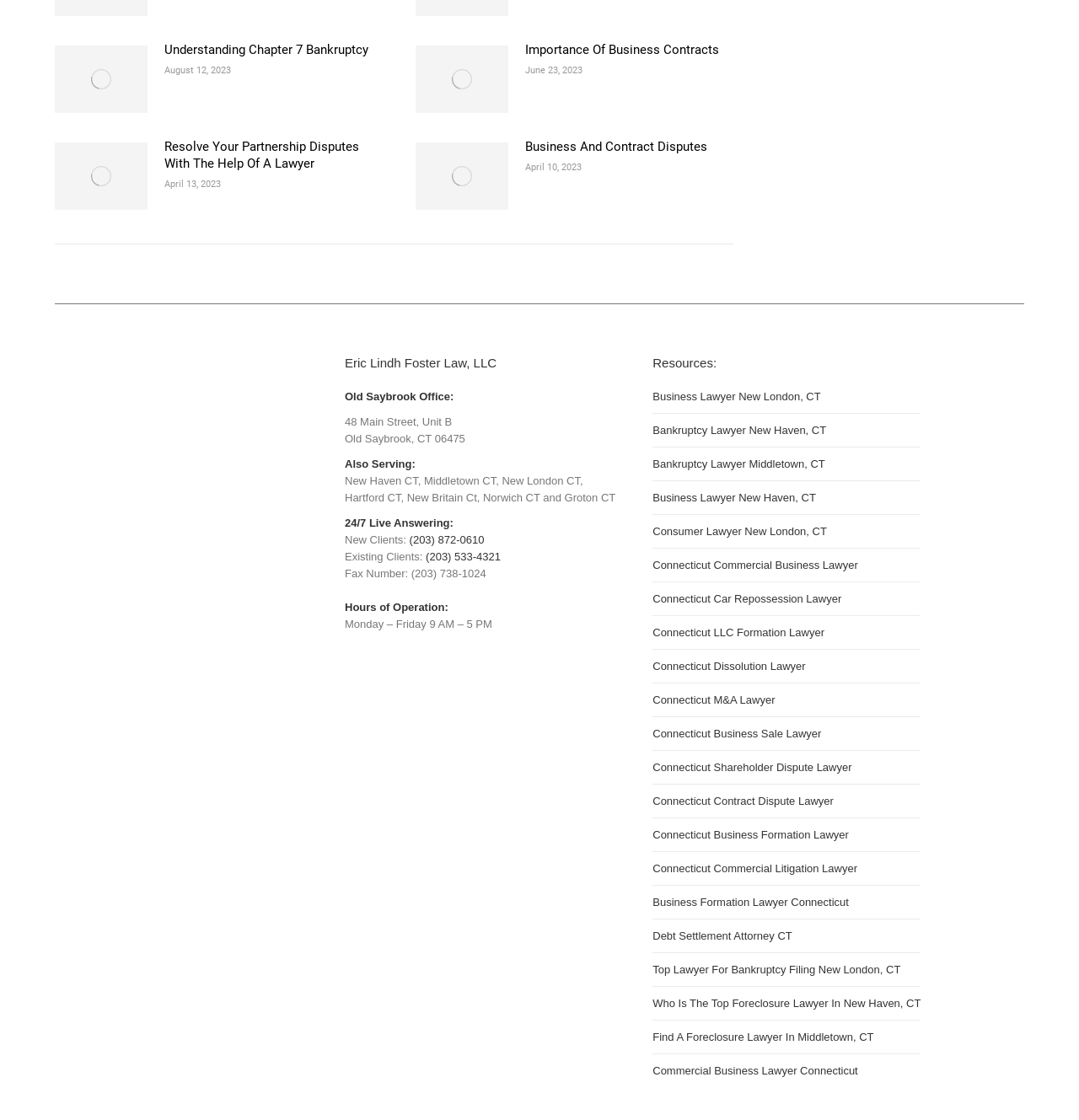Based on the provided description, "Business And Contract Disputes", find the bounding box of the corresponding UI element in the screenshot.

[0.486, 0.123, 0.655, 0.138]